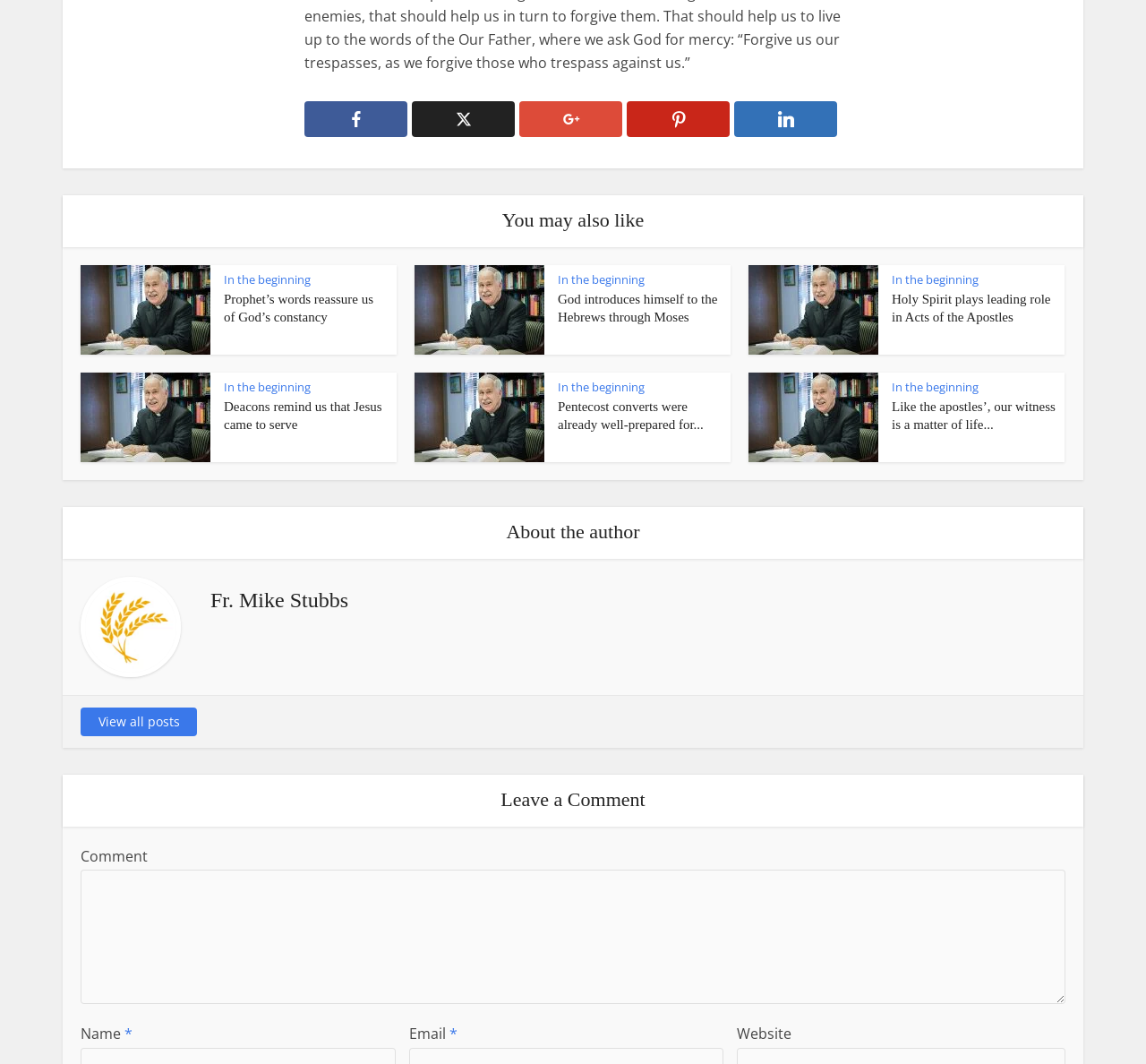Please determine the bounding box coordinates of the section I need to click to accomplish this instruction: "View all posts by Fr. Mike Stubbs".

[0.07, 0.665, 0.172, 0.692]